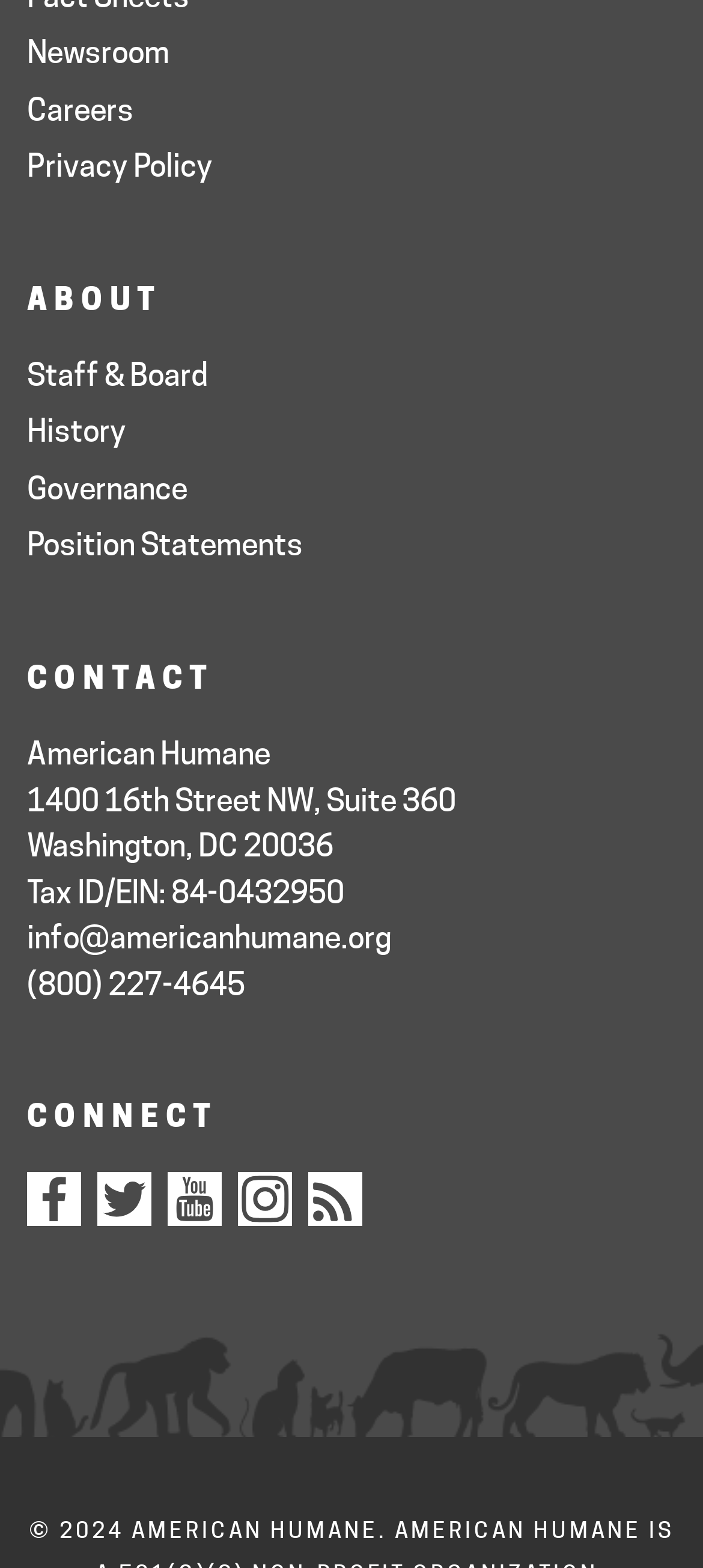Find the bounding box coordinates of the clickable area required to complete the following action: "Search for a supplement or drug".

None